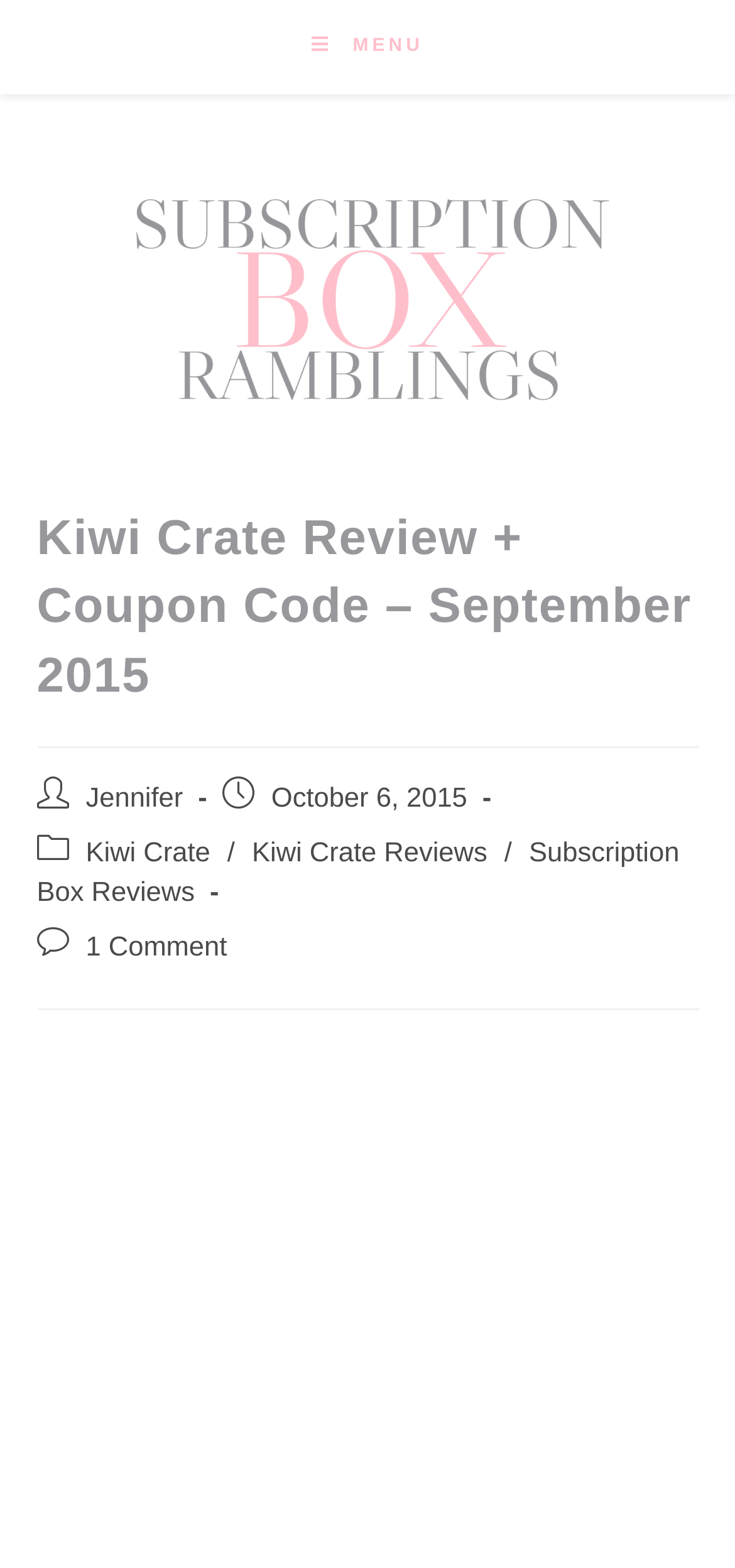Identify the bounding box of the HTML element described as: "Kiwi Crate Reviews".

[0.343, 0.534, 0.663, 0.554]